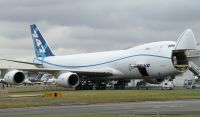What is the context of the background in the image?
Using the image, provide a detailed and thorough answer to the question.

The background of the image shows other aircraft, which provides context to the bustling atmosphere of an airfield, indicating that the image was taken at a busy airport or airfield.